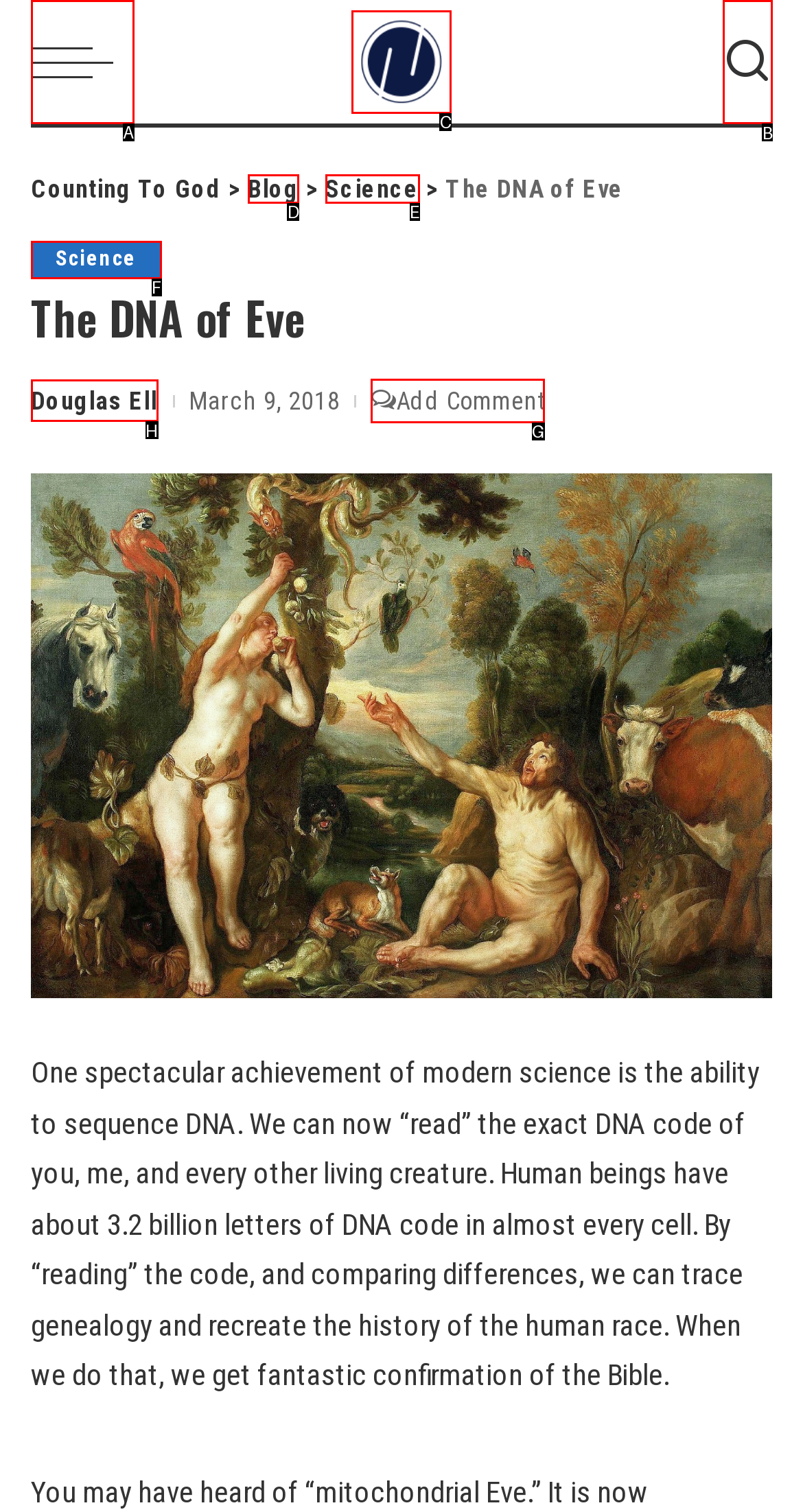Provide the letter of the HTML element that you need to click on to perform the task: Search.
Answer with the letter corresponding to the correct option.

B